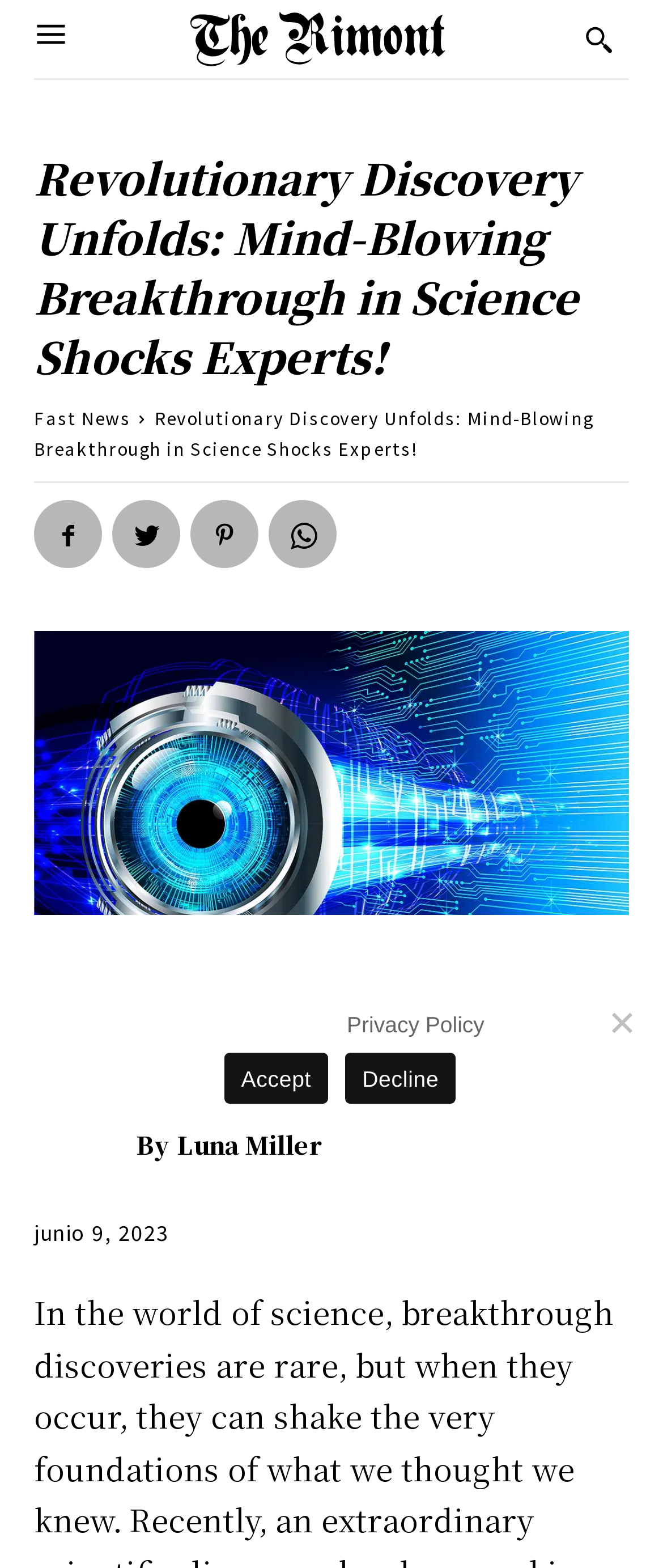What is the category of this news article?
Provide an in-depth and detailed explanation in response to the question.

I found the category by looking at the link element with the text 'Fast News' which is located at the top of the page, near the main heading.